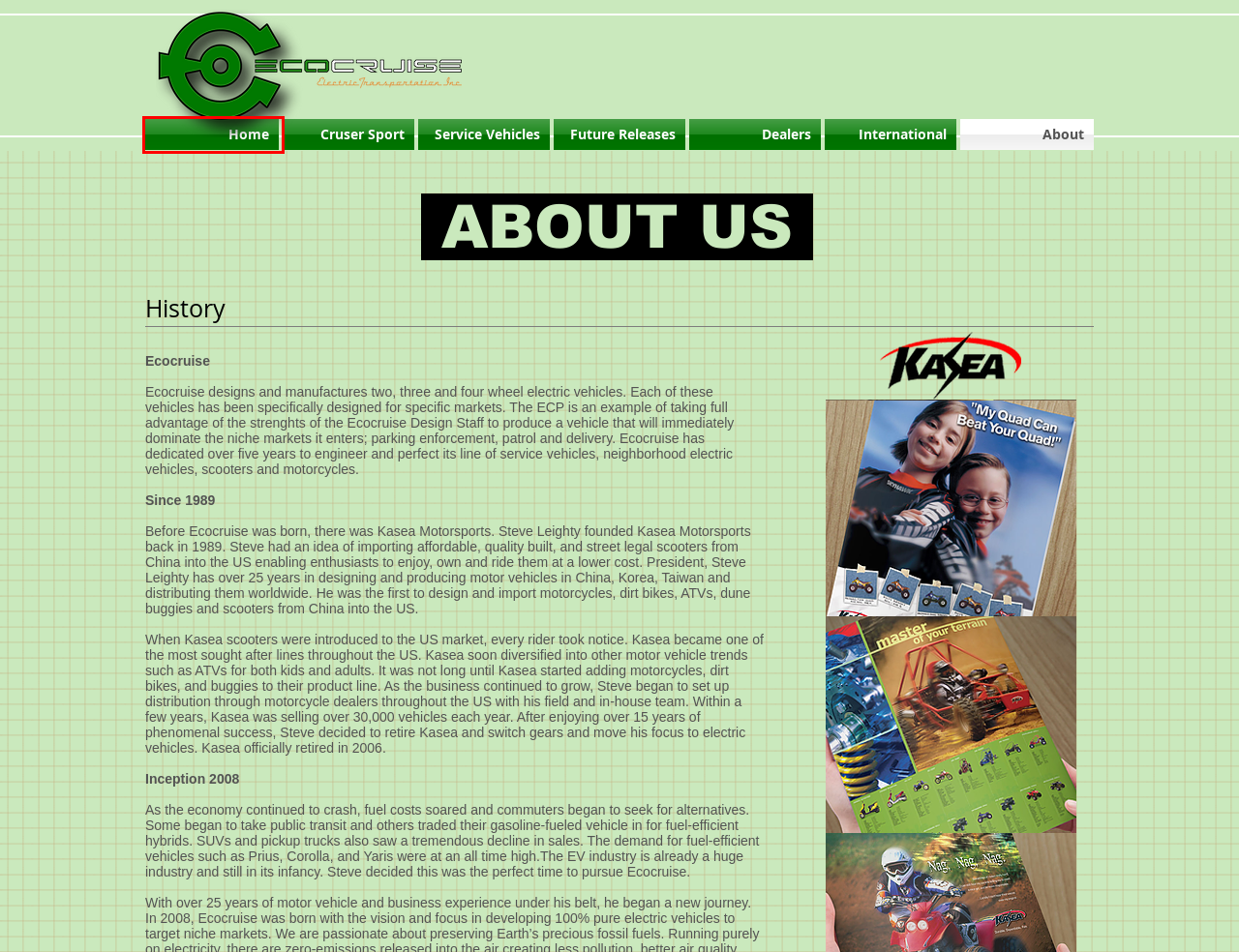Consider the screenshot of a webpage with a red bounding box around an element. Select the webpage description that best corresponds to the new page after clicking the element inside the red bounding box. Here are the candidates:
A. Dealers | Ecocruise Electric Vehicles & Golf Carts
B. Service Vehicles | Ecocruise Electric Vehicles & Golf Carts
C. International | Ecocruise Electric Vehicles & Golf Carts
D. Golf Car Options
E. Ecocruise Cruser Sport | All Electric Vehicles
F. Future Releases | Ecocruise Electric Vehicles & Golf Carts
G. Contact | Ecocruise Electric Vehicles & Golf Carts
H. Cruser Sport | Ecocruise Electric Vehicles & Golf Carts

E